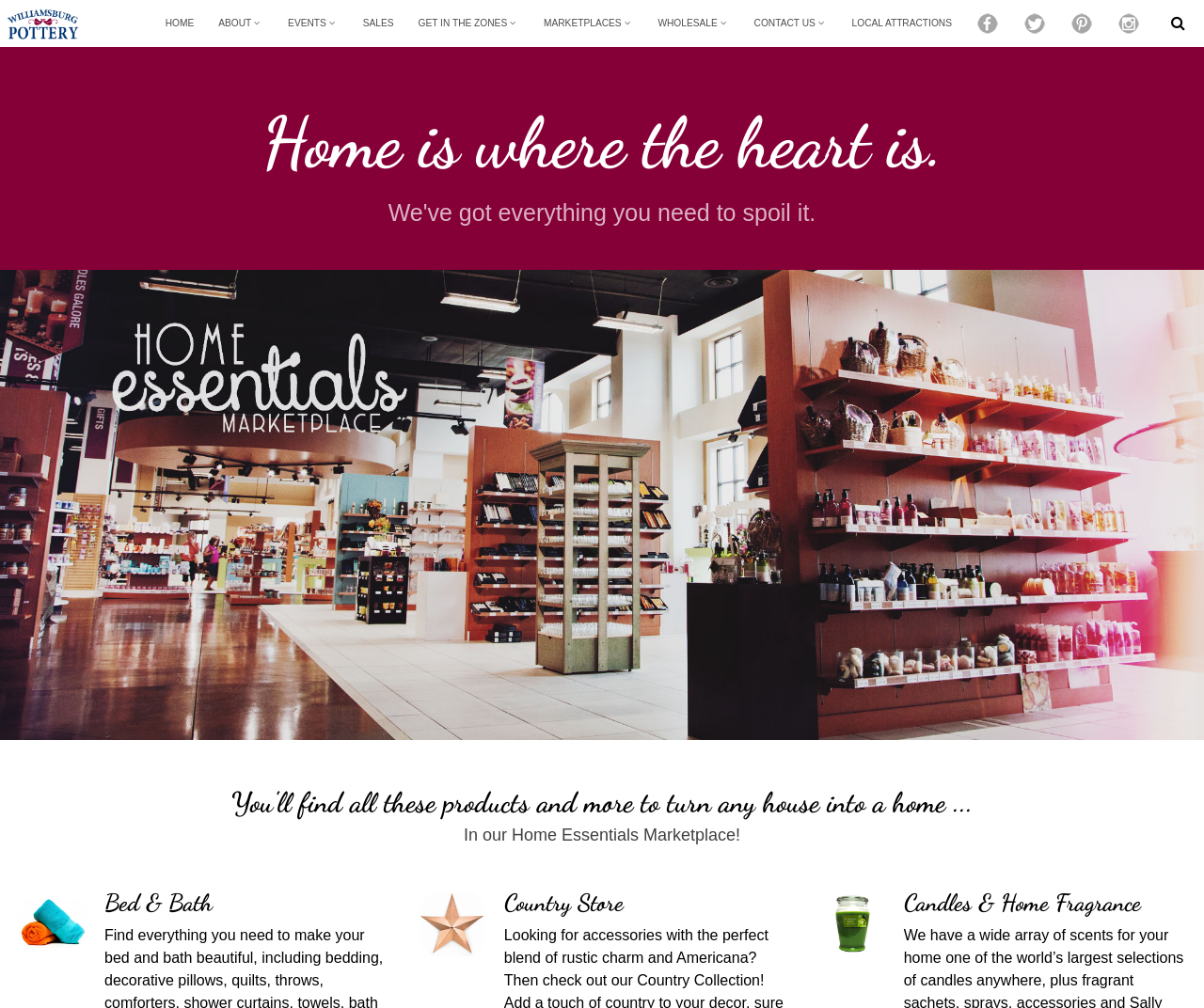What is the purpose of the 'Get in the Zones' link?
Please provide a detailed answer to the question.

The 'Get in the Zones' link is one of the navigation links at the top of the webpage, but its specific purpose is not clear from the current webpage.